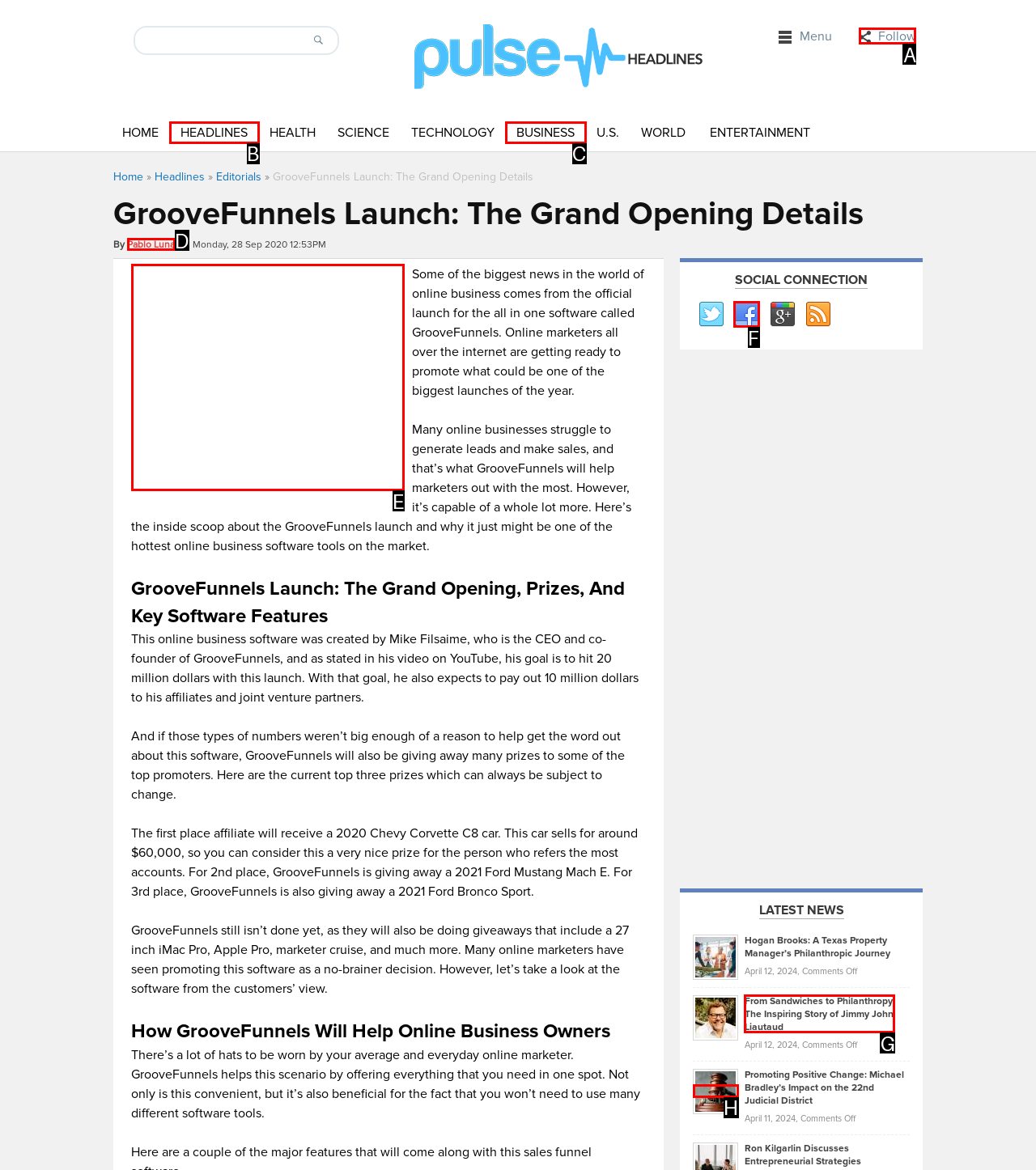Pick the right letter to click to achieve the task: Follow the link
Answer with the letter of the correct option directly.

A